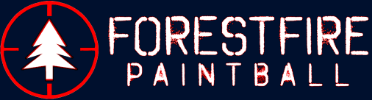Please respond in a single word or phrase: 
What is the theme of the logo?

Paintball